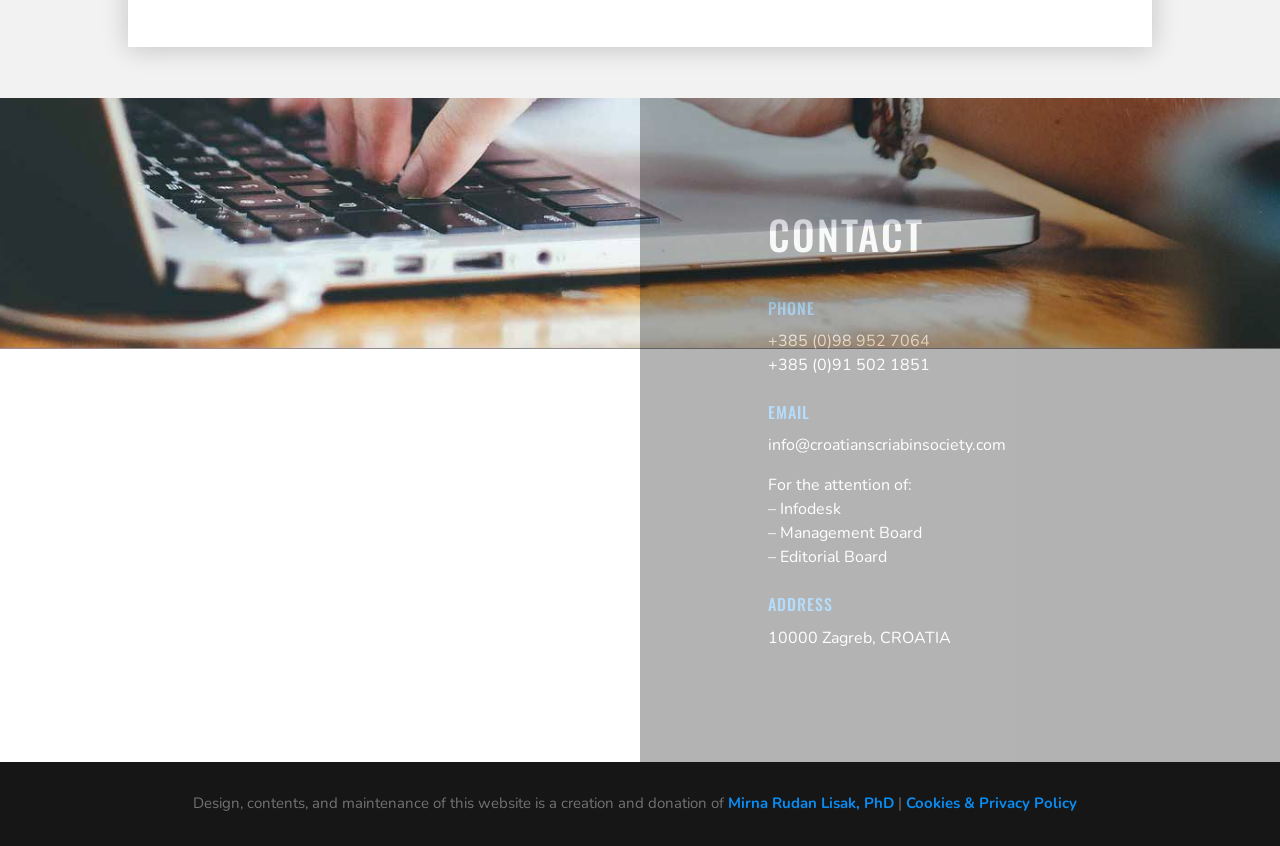What is the address of the Croatian Scriabin Society?
Using the image as a reference, answer with just one word or a short phrase.

10000 Zagreb, CROATIA